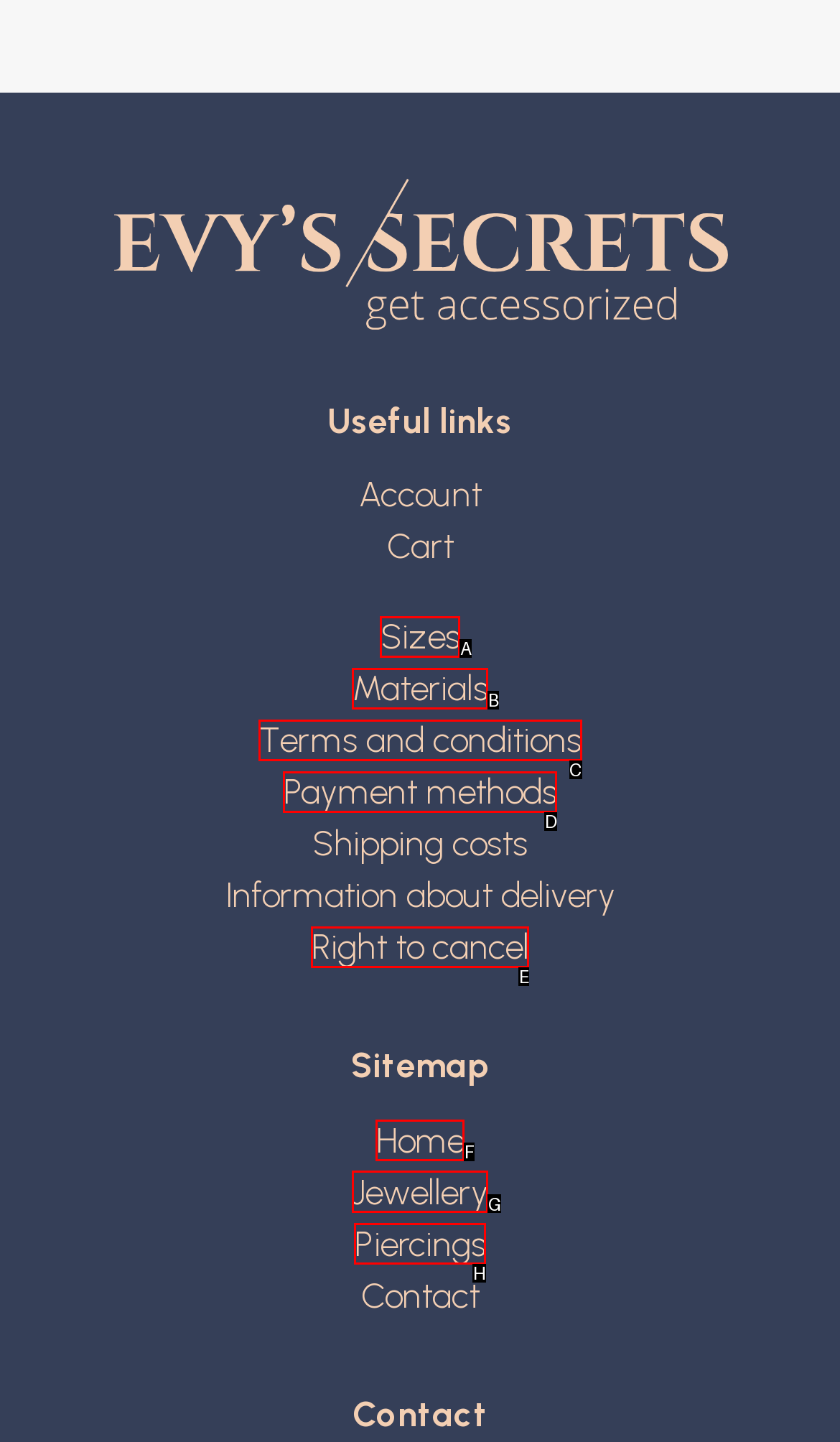Choose the UI element you need to click to carry out the task: Explore jewellery.
Respond with the corresponding option's letter.

G